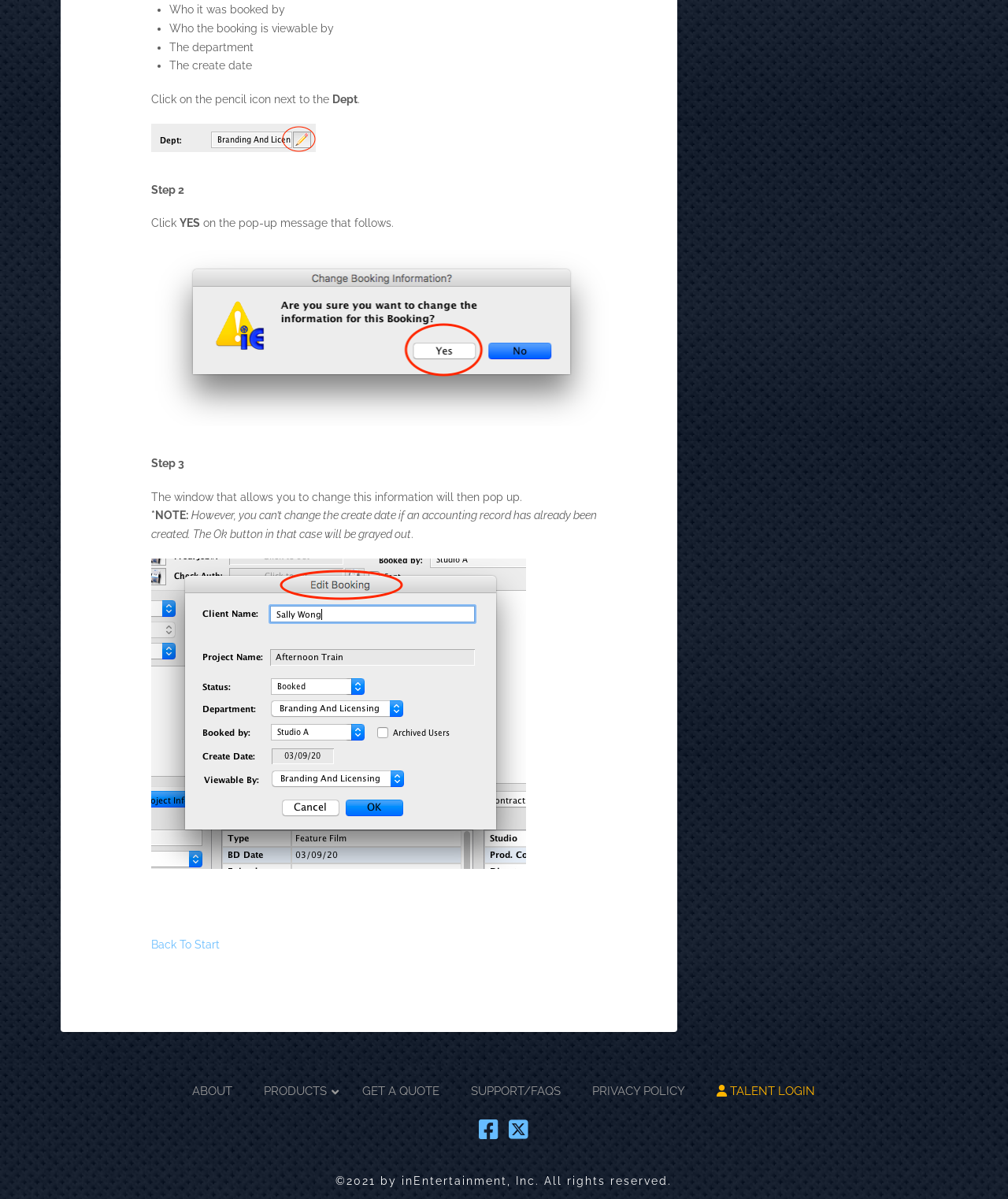Extract the bounding box for the UI element that matches this description: "PRIVACY POLICY".

[0.572, 0.65, 0.696, 0.683]